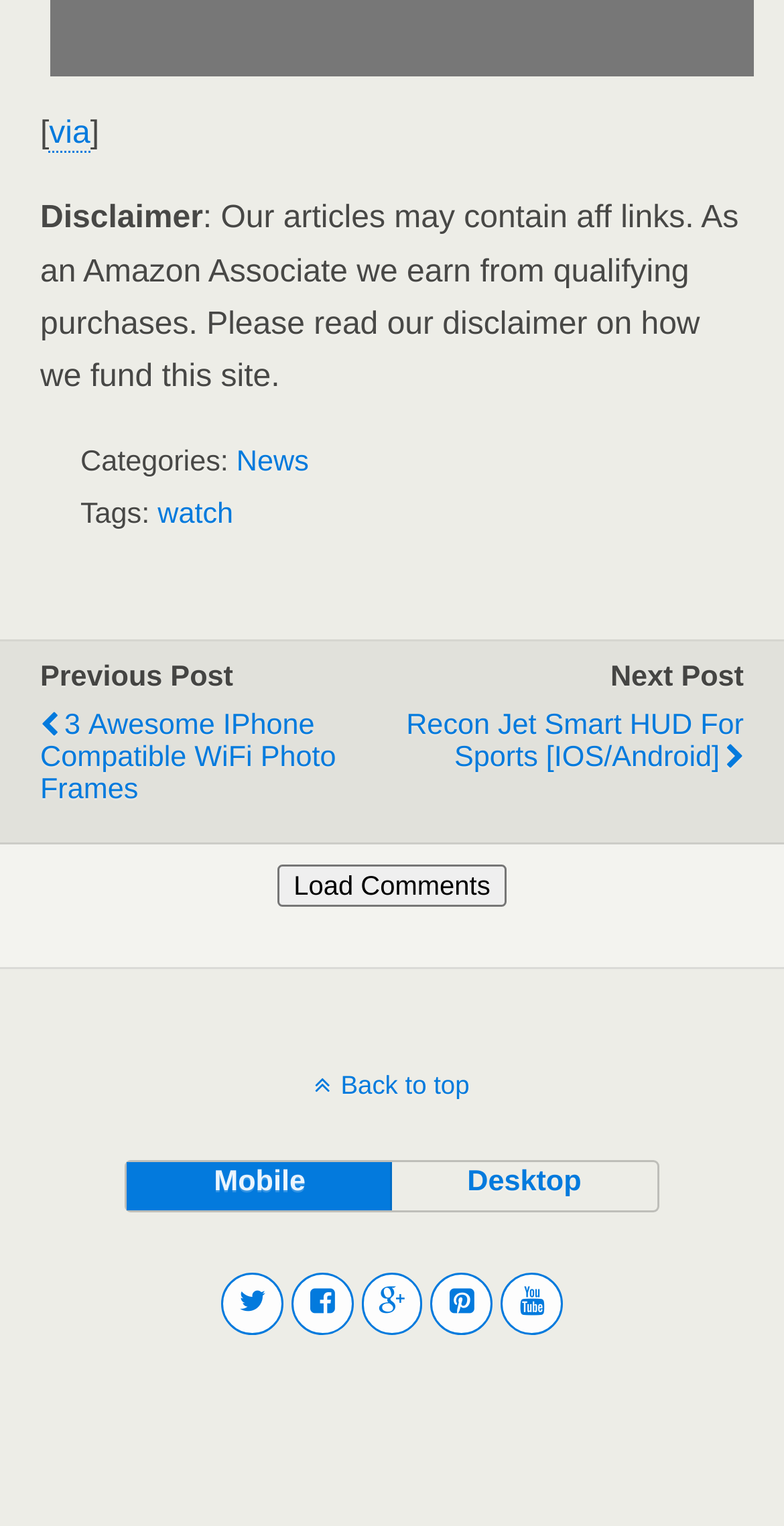Based on the element description title="Google+", identify the bounding box coordinates for the UI element. The coordinates should be in the format (top-left x, top-left y, bottom-right x, bottom-right y) and within the 0 to 1 range.

[0.46, 0.835, 0.539, 0.875]